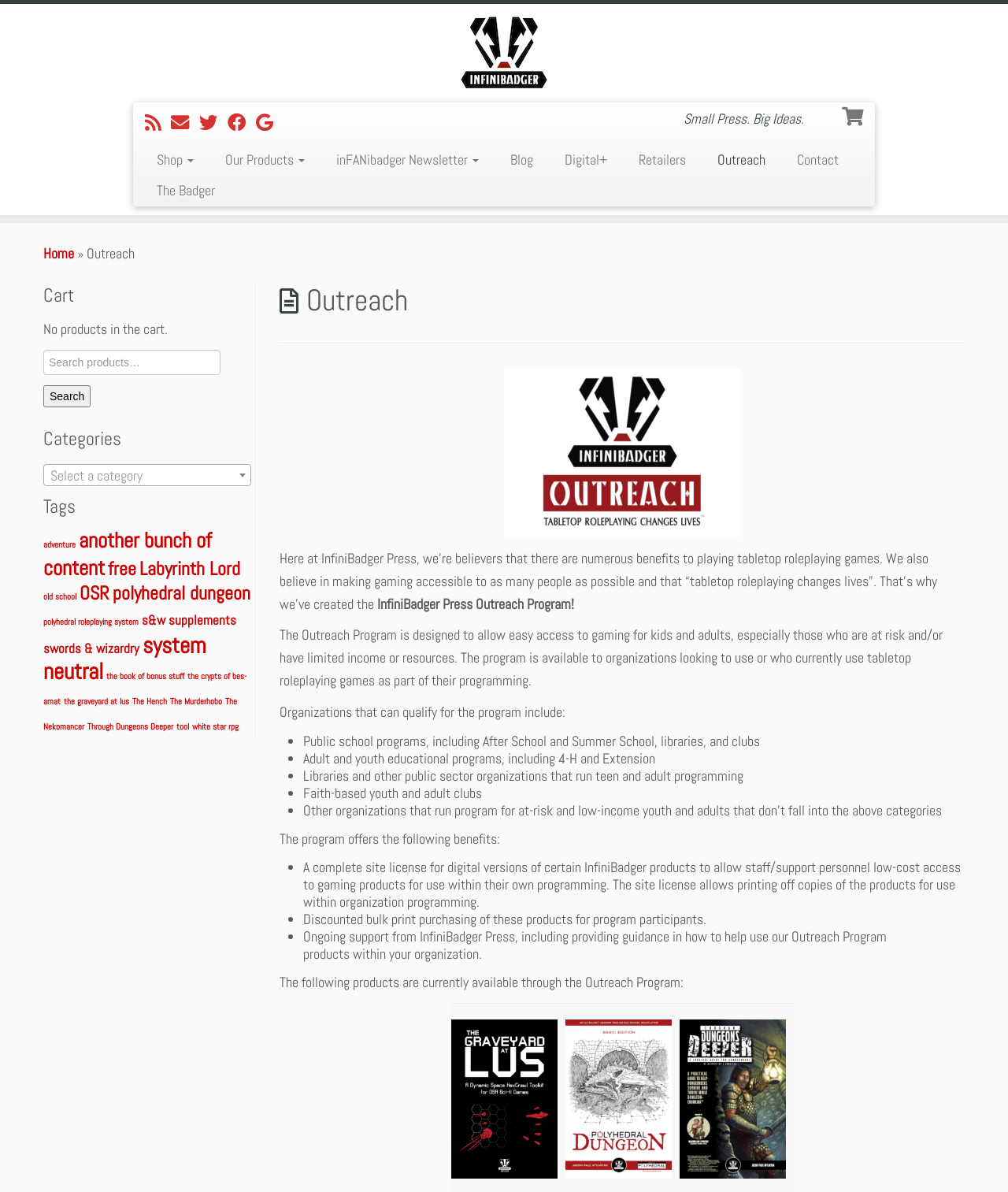What is the main topic of the webpage?
Look at the image and respond with a single word or a short phrase.

Outreach Program